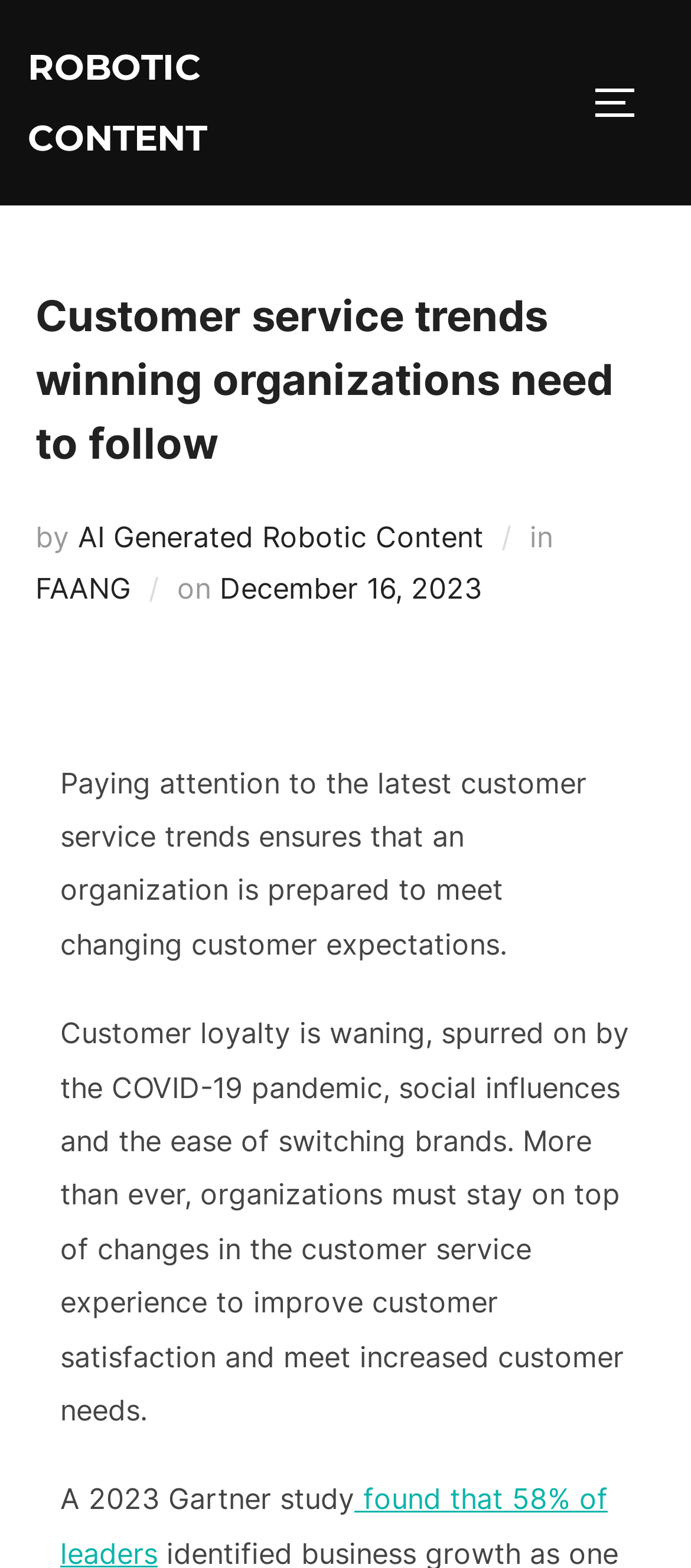What is the source of the study mentioned in the article?
Answer the question with a thorough and detailed explanation.

The source of the study mentioned in the article can be found by looking at the text that mentions 'A 2023 Gartner study'. This indicates that the study being referred to is from Gartner, a research and advisory company.